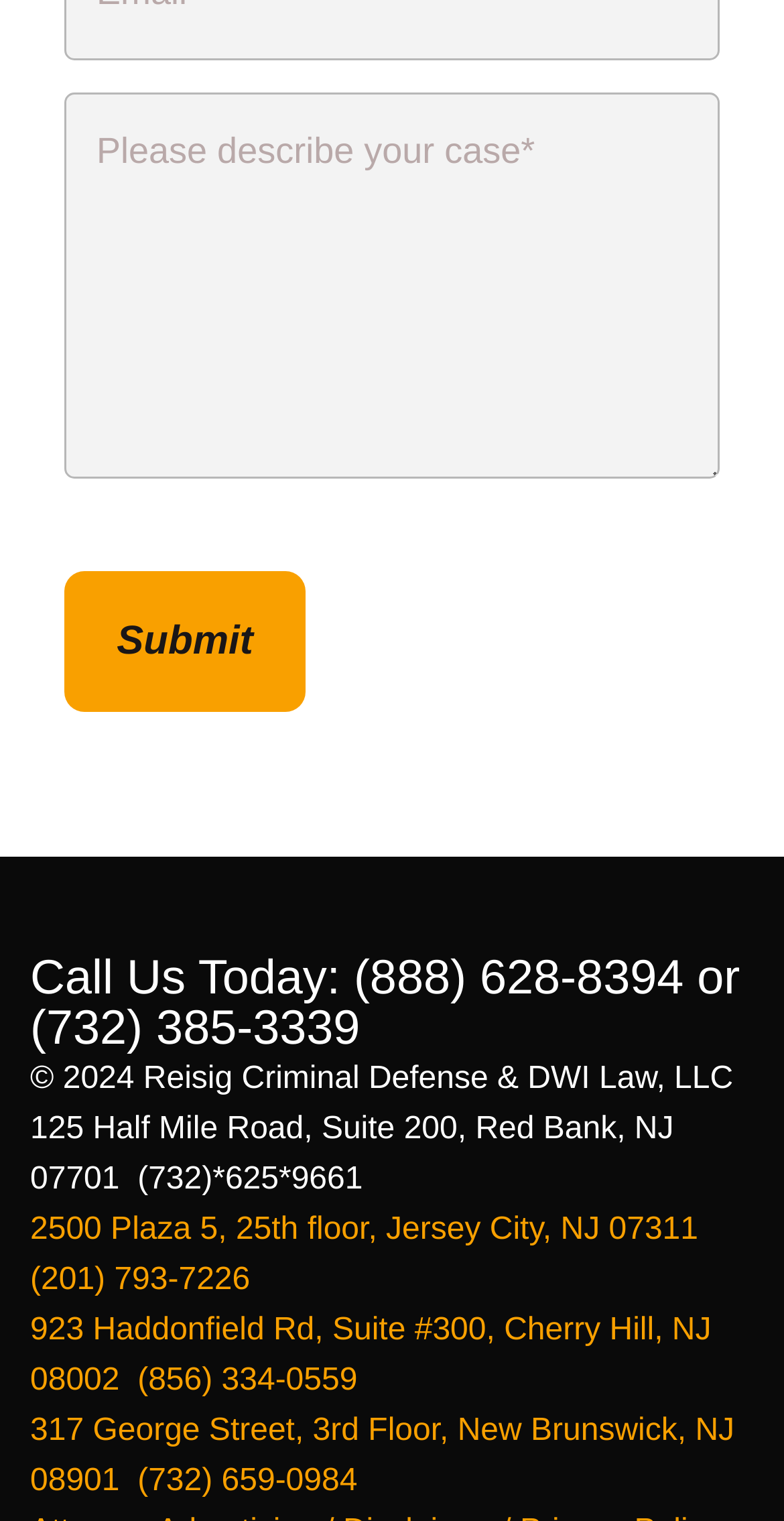What is the purpose of the textbox?
Look at the webpage screenshot and answer the question with a detailed explanation.

The textbox is labeled 'Please describe your case *' and is required, indicating that it is meant for users to input a description of their case, likely for legal consultation or assistance.